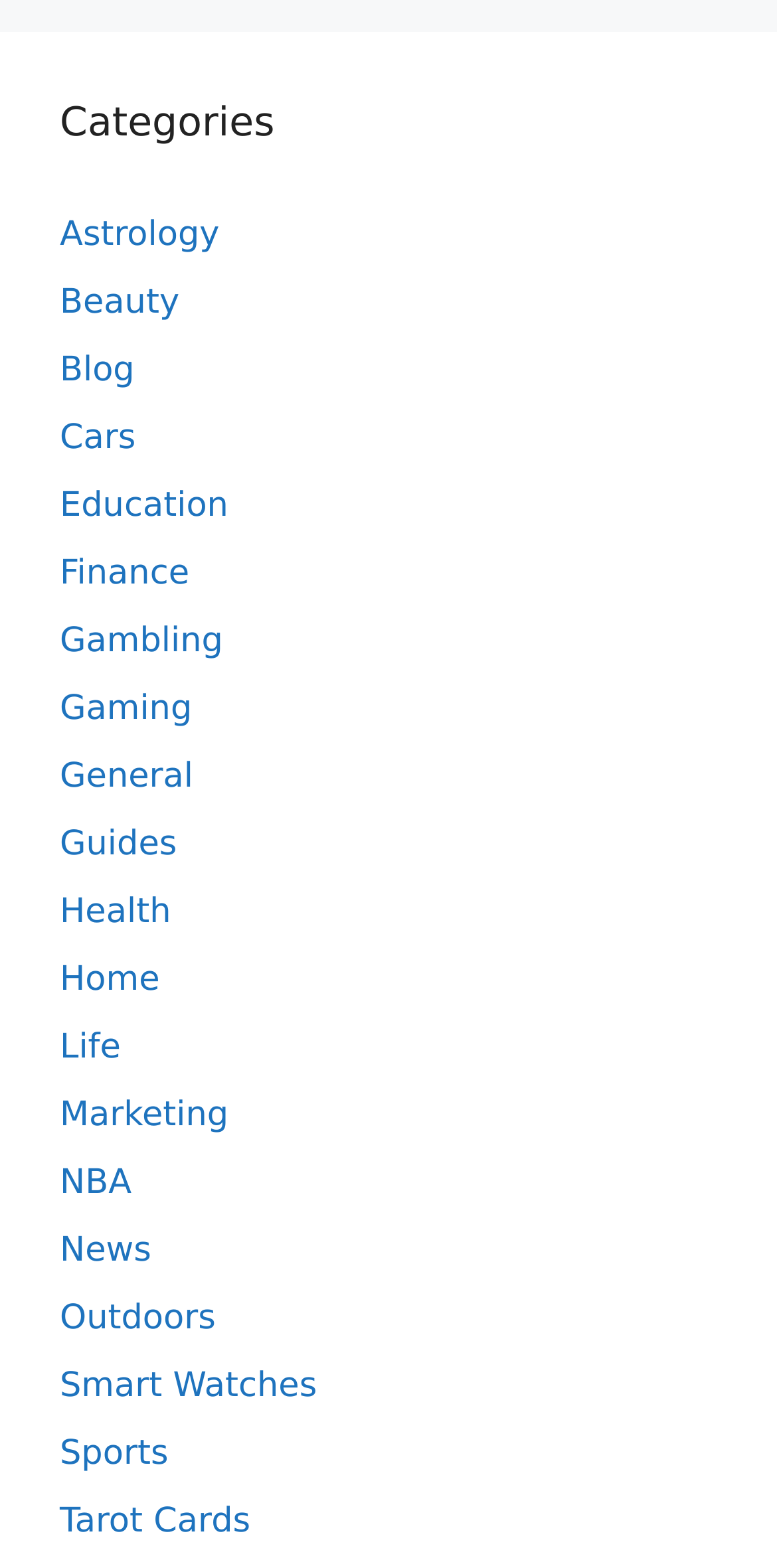Determine the bounding box coordinates in the format (top-left x, top-left y, bottom-right x, bottom-right y). Ensure all values are floating point numbers between 0 and 1. Identify the bounding box of the UI element described by: Smart Watches

[0.077, 0.871, 0.408, 0.896]